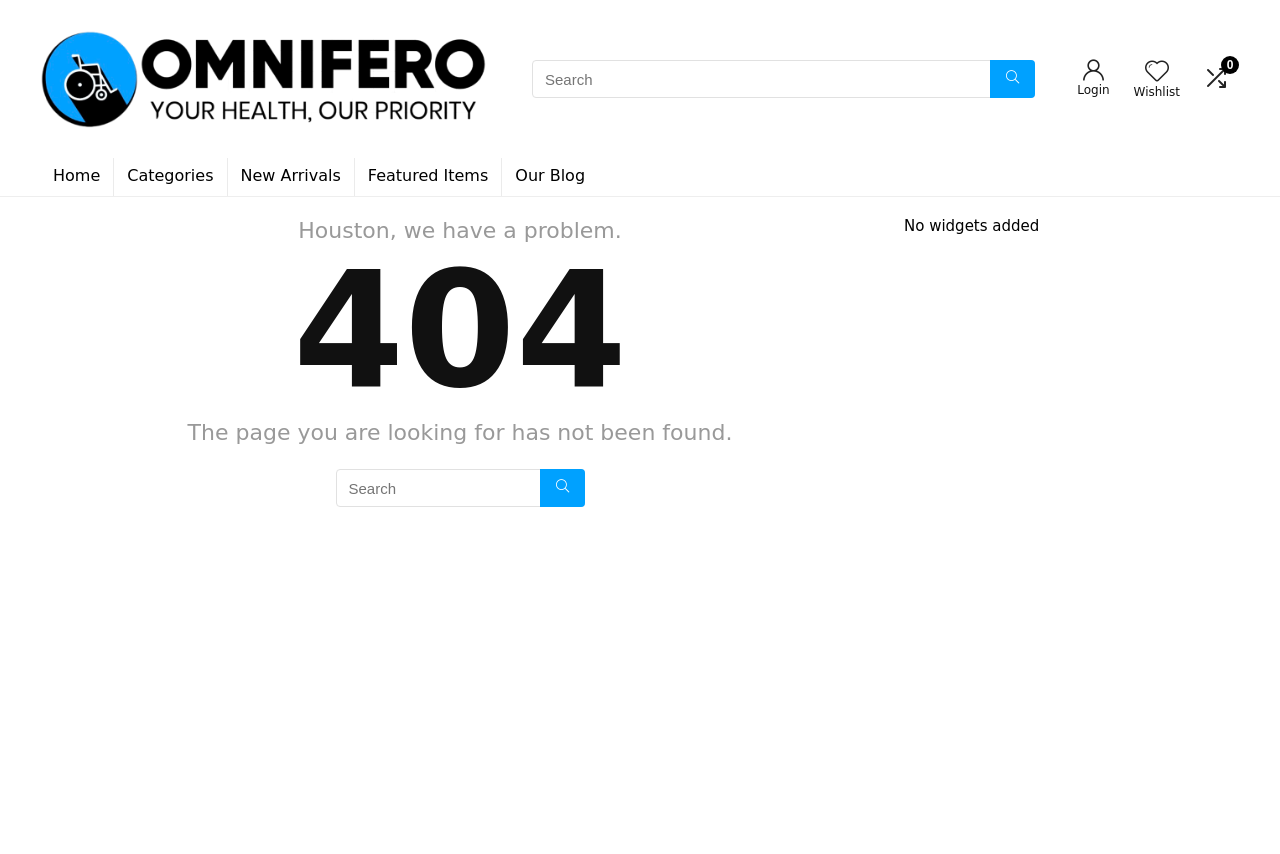Locate the bounding box coordinates of the area you need to click to fulfill this instruction: 'view Wishlist'. The coordinates must be in the form of four float numbers ranging from 0 to 1: [left, top, right, bottom].

[0.894, 0.069, 0.913, 0.101]